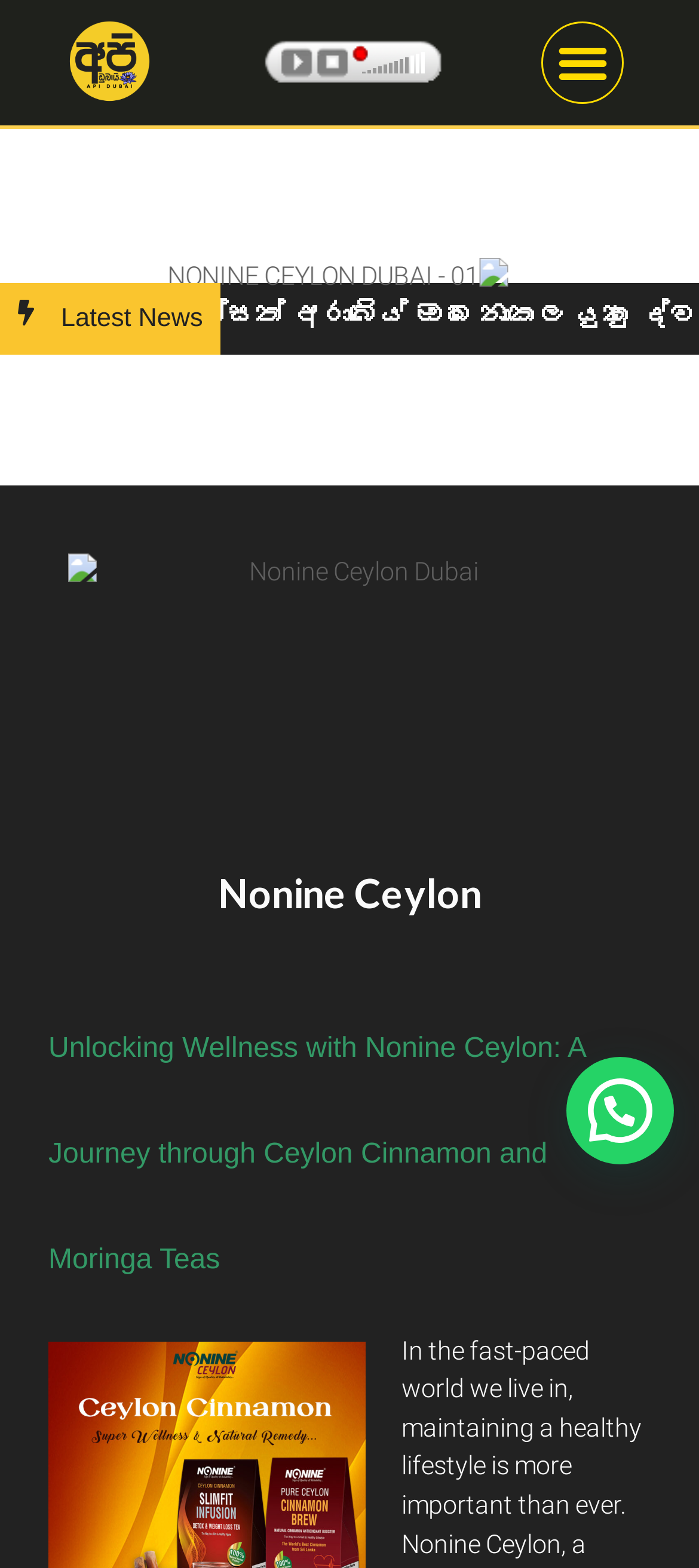Look at the image and give a detailed response to the following question: Is the menu toggle button expanded?

The menu toggle button element has an attribute 'expanded' with a value of 'False', indicating that the button is not expanded.